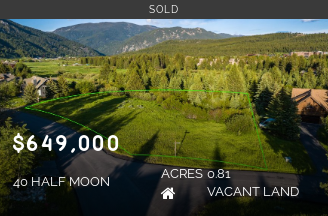What is the sold price of the property?
Respond to the question with a well-detailed and thorough answer.

The caption highlights that the property has recently been sold for $649,000, which is a significant amount for a piece of land in this scenic location.